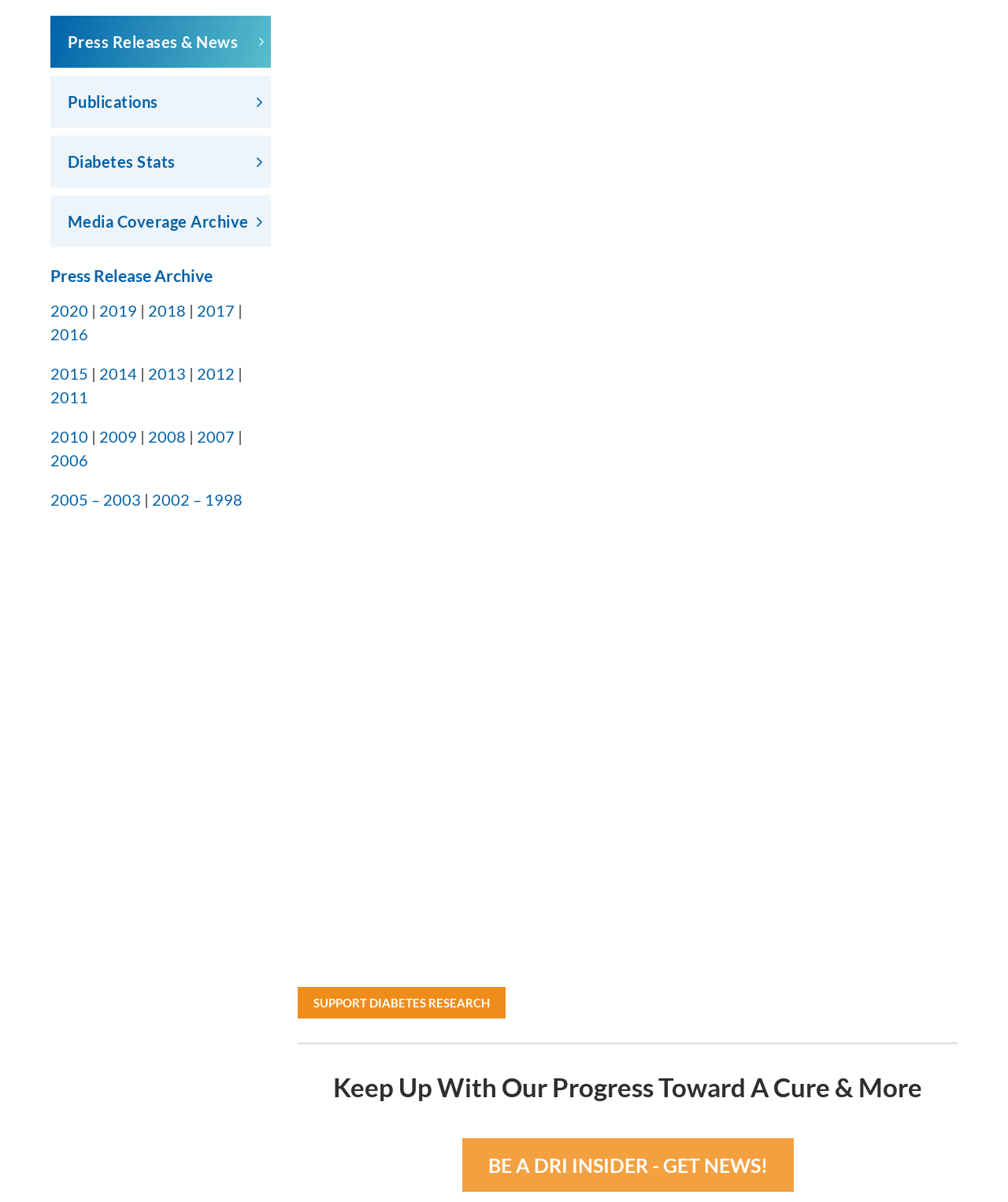Locate the UI element described by Diabetes Stats and provide its bounding box coordinates. Use the format (top-left x, top-left y, bottom-right x, bottom-right y) with all values as floating point numbers between 0 and 1.

[0.05, 0.113, 0.269, 0.156]